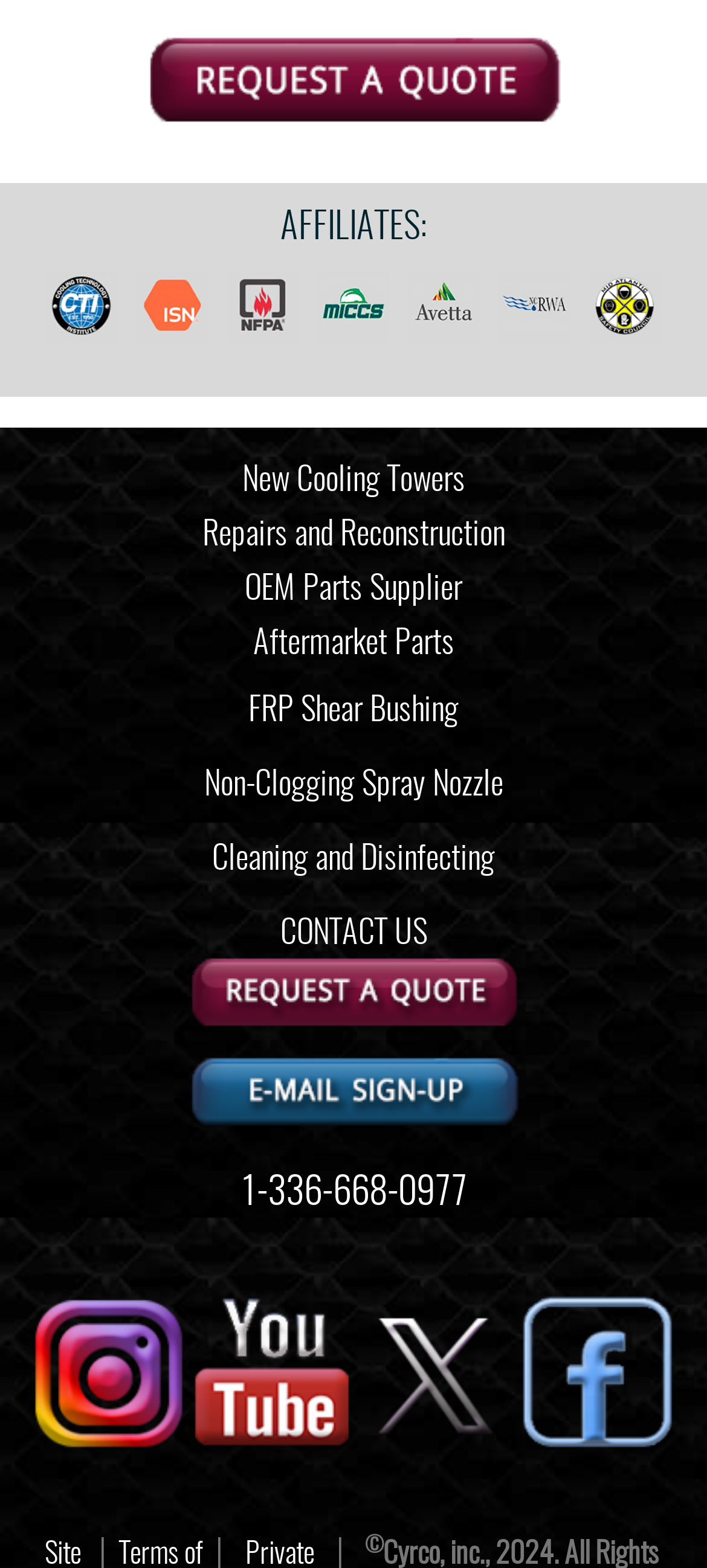Find the bounding box coordinates of the clickable area required to complete the following action: "Click the REQUEST QUOTE button".

[0.038, 0.029, 0.962, 0.052]